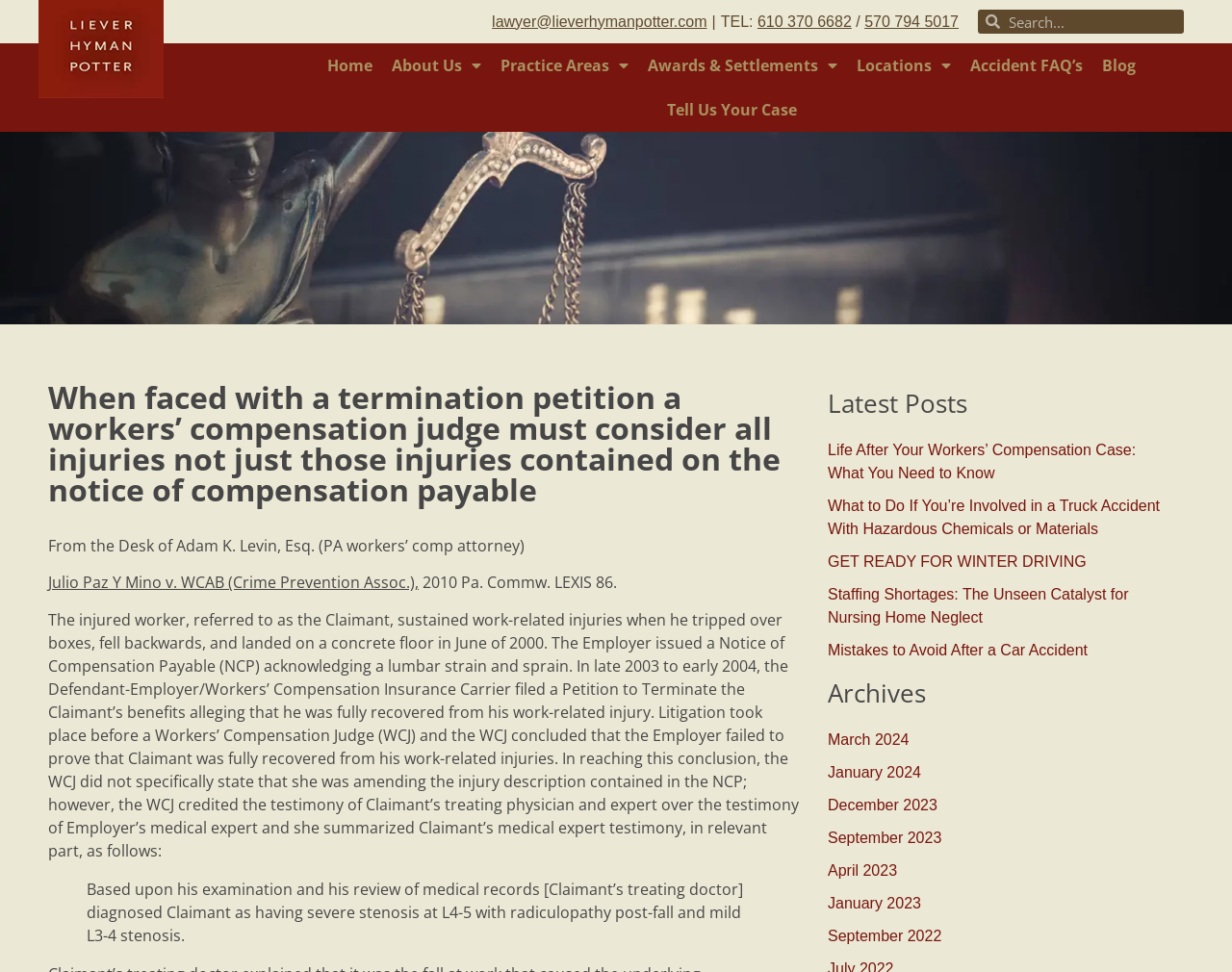Determine the bounding box for the described UI element: "December 2023".

[0.672, 0.82, 0.761, 0.837]